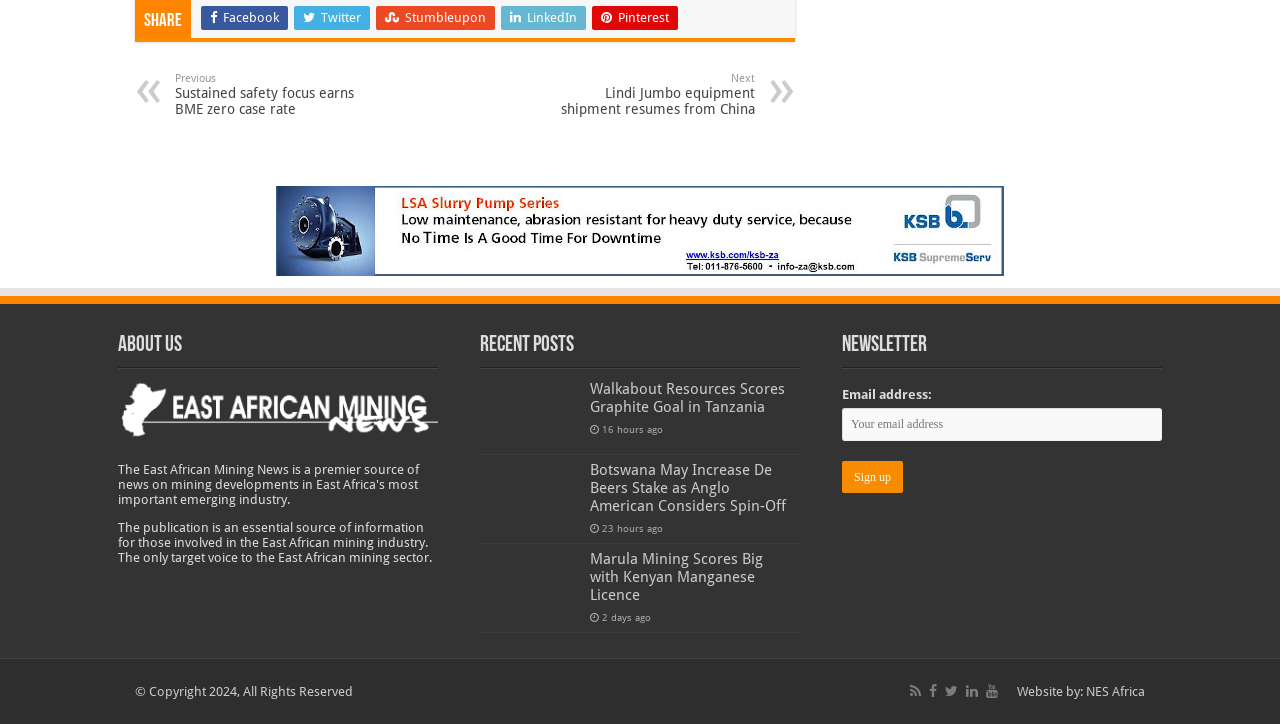Please answer the following question using a single word or phrase: 
What is the topic of the article 'Walkabout Resources Scores Graphite Goal in Tanzania'?

Graphite mining